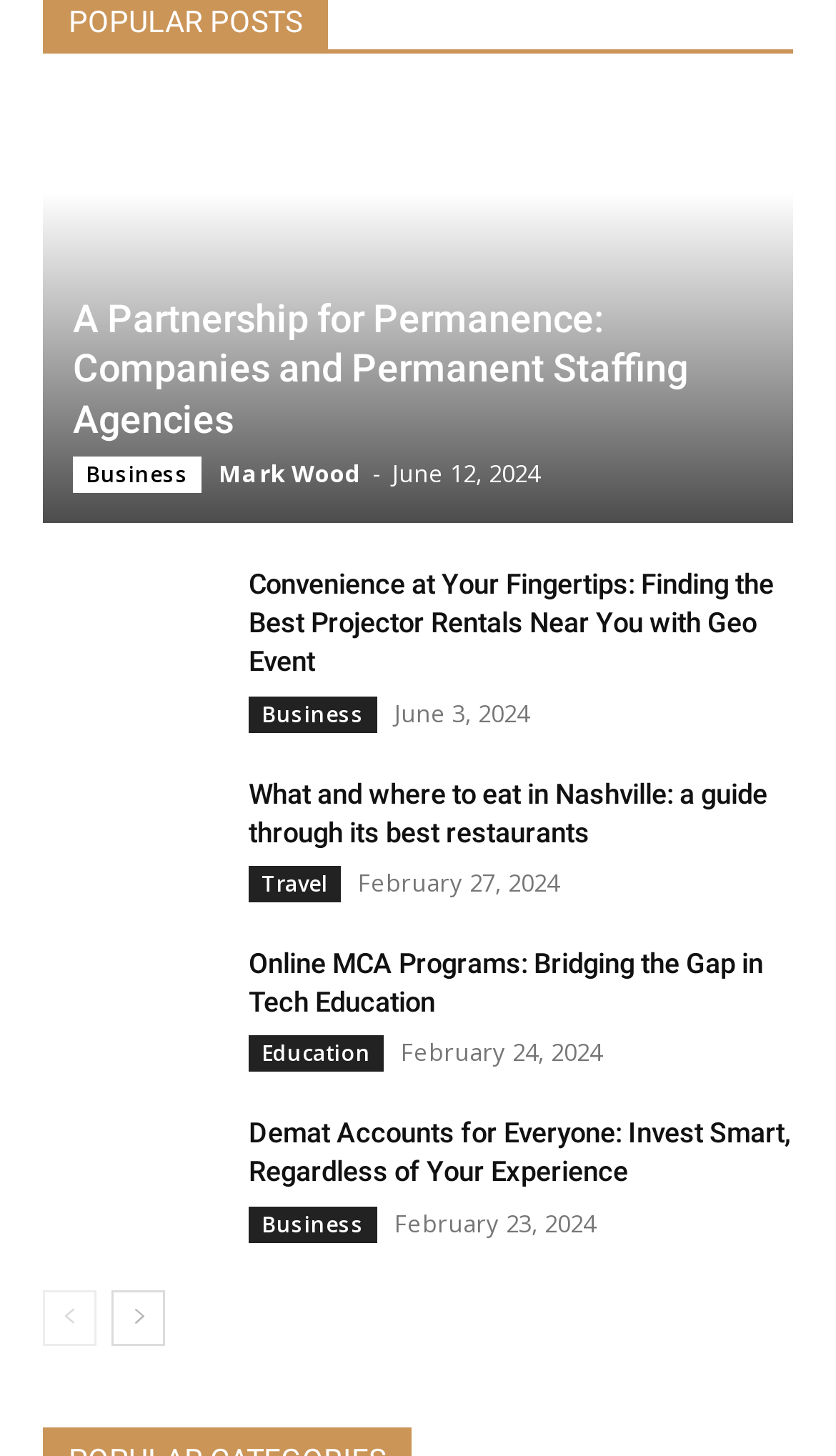Locate the bounding box coordinates of the clickable region necessary to complete the following instruction: "Click on 'A Partnership for Permanence: Companies and Permanent Staffing Agencies'". Provide the coordinates in the format of four float numbers between 0 and 1, i.e., [left, top, right, bottom].

[0.051, 0.076, 0.949, 0.359]